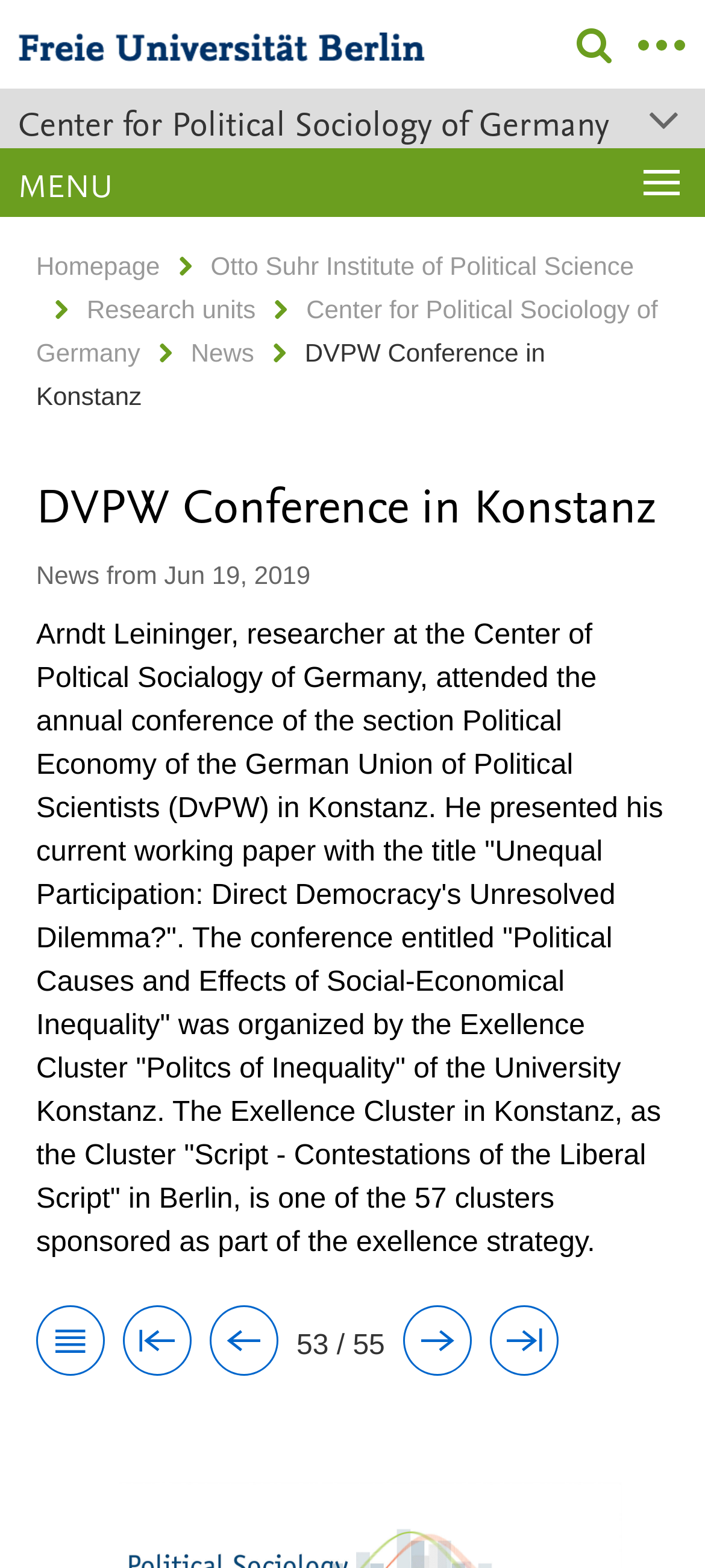Determine the bounding box coordinates for the region that must be clicked to execute the following instruction: "Click the logo of Freie Universität Berlin".

[0.026, 0.02, 0.603, 0.047]